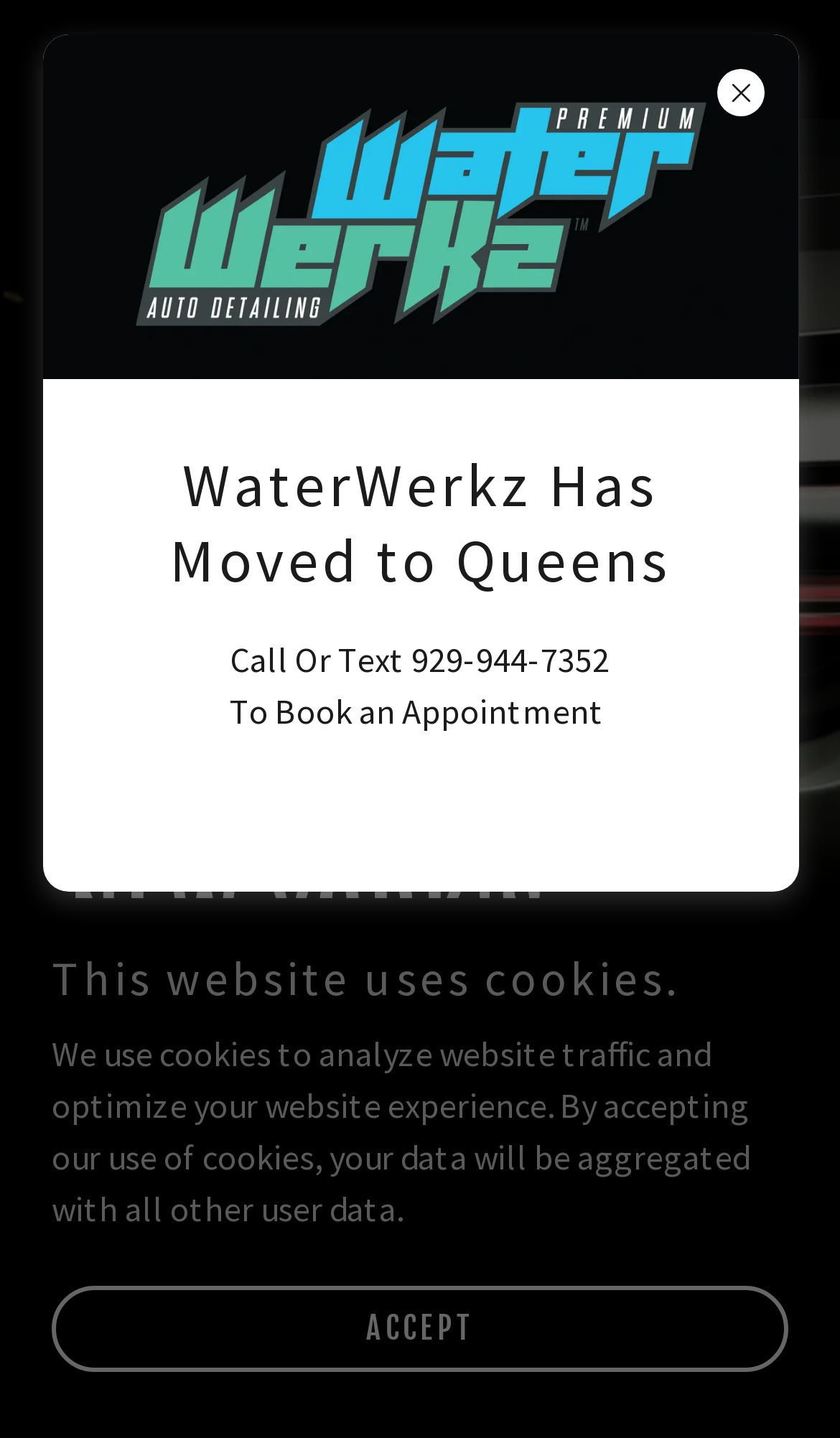Generate a thorough caption that explains the contents of the webpage.

The webpage is about Water Werkz, a premium hand wash and auto detailing service that also offers ceramic coating and paint protection. At the top of the page, there is a large image that spans the entire width, with a link to the website's main page, "WaterWerkz", and a hamburger site navigation icon on the right side. Below the image, there is a heading that reads "NEW YORK'S PREMIUM AUTO DETAILING".

On the top right corner, there is a notification about the website using cookies, with a brief description of how the cookies are used. There is an "ACCEPT" link below the notification.

In the middle of the page, there is a dialog box that appears to be a notification or announcement. It contains two images, one on the top right corner and another on the left side. The dialog box also has a heading that reads "WaterWerkz Has Moved to Queens", followed by two lines of text that provide a phone number and instructions to book an appointment.

Overall, the webpage has a simple and clean layout, with a focus on promoting the Water Werkz brand and services.